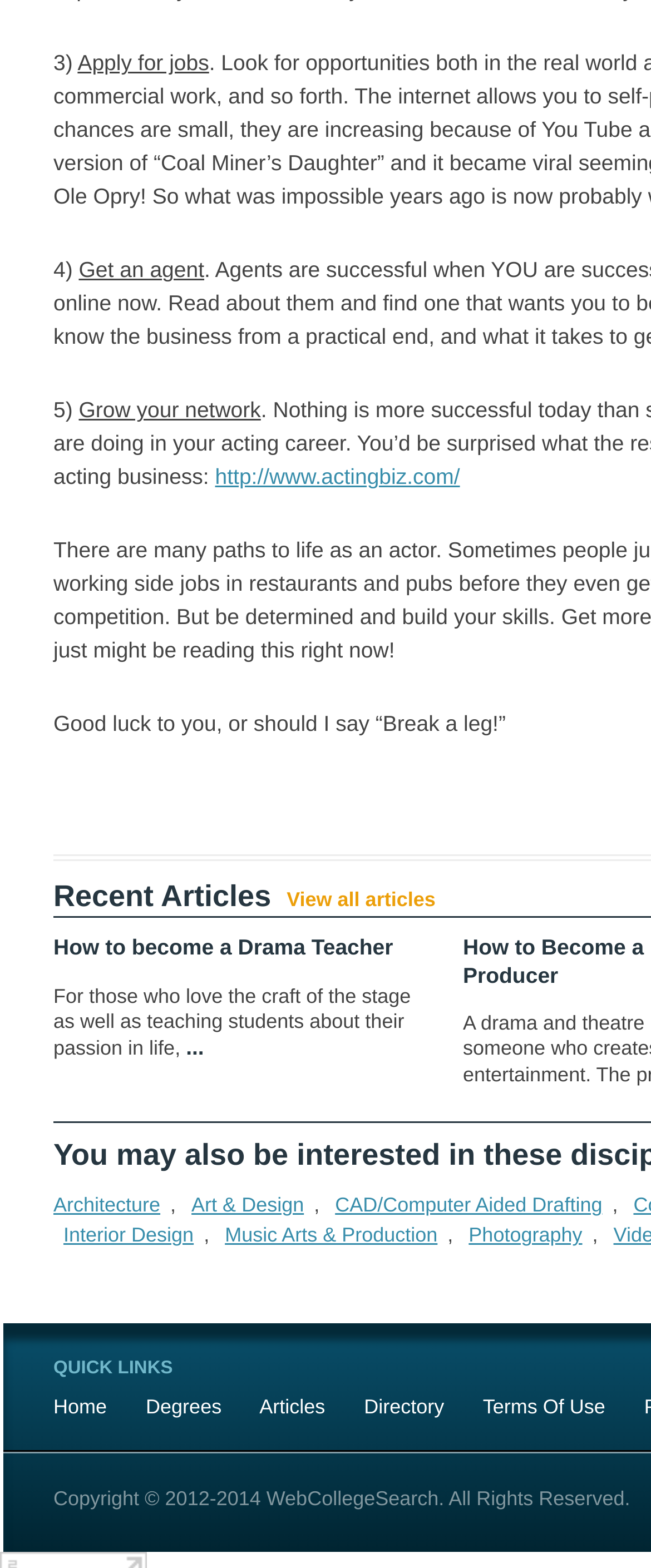Determine the bounding box coordinates of the area to click in order to meet this instruction: "Visit the directory".

[0.559, 0.89, 0.682, 0.905]